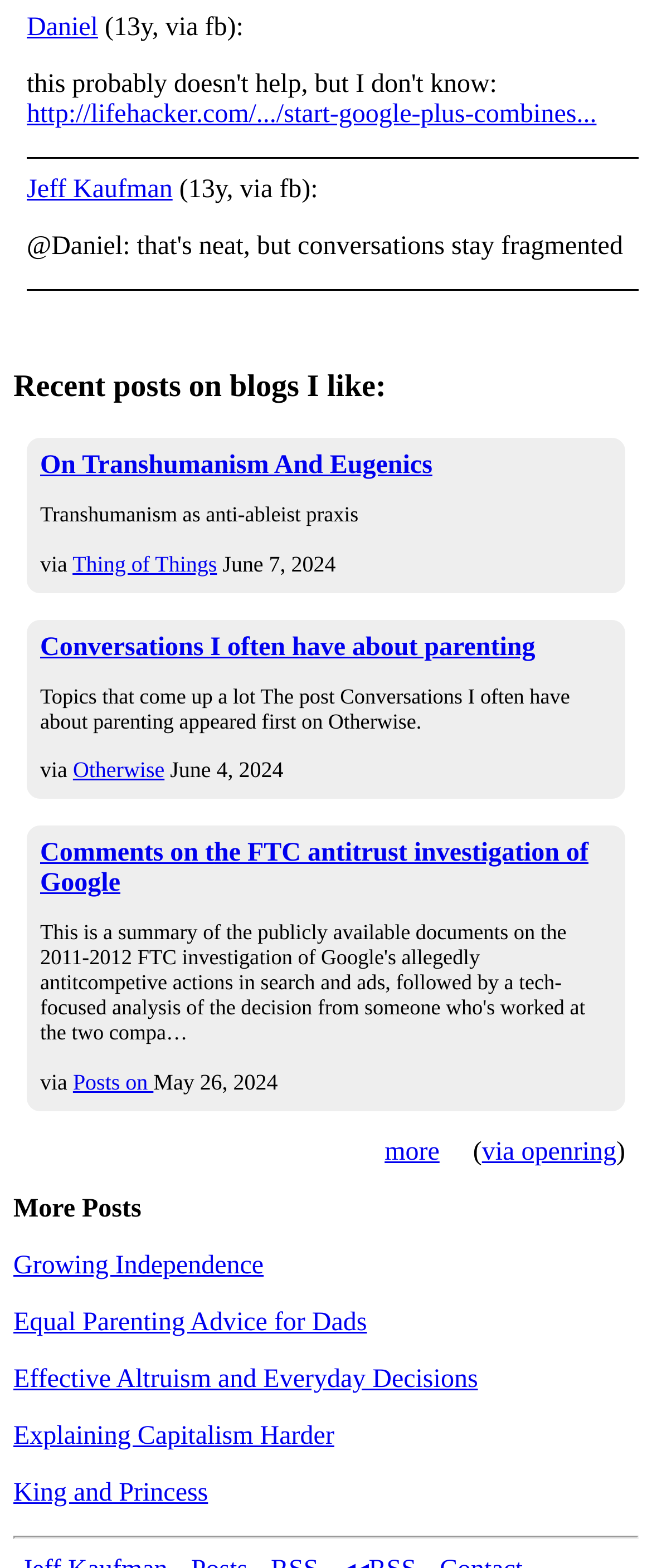Locate the bounding box coordinates of the clickable area to execute the instruction: "See more posts". Provide the coordinates as four float numbers between 0 and 1, represented as [left, top, right, bottom].

[0.59, 0.726, 0.674, 0.744]